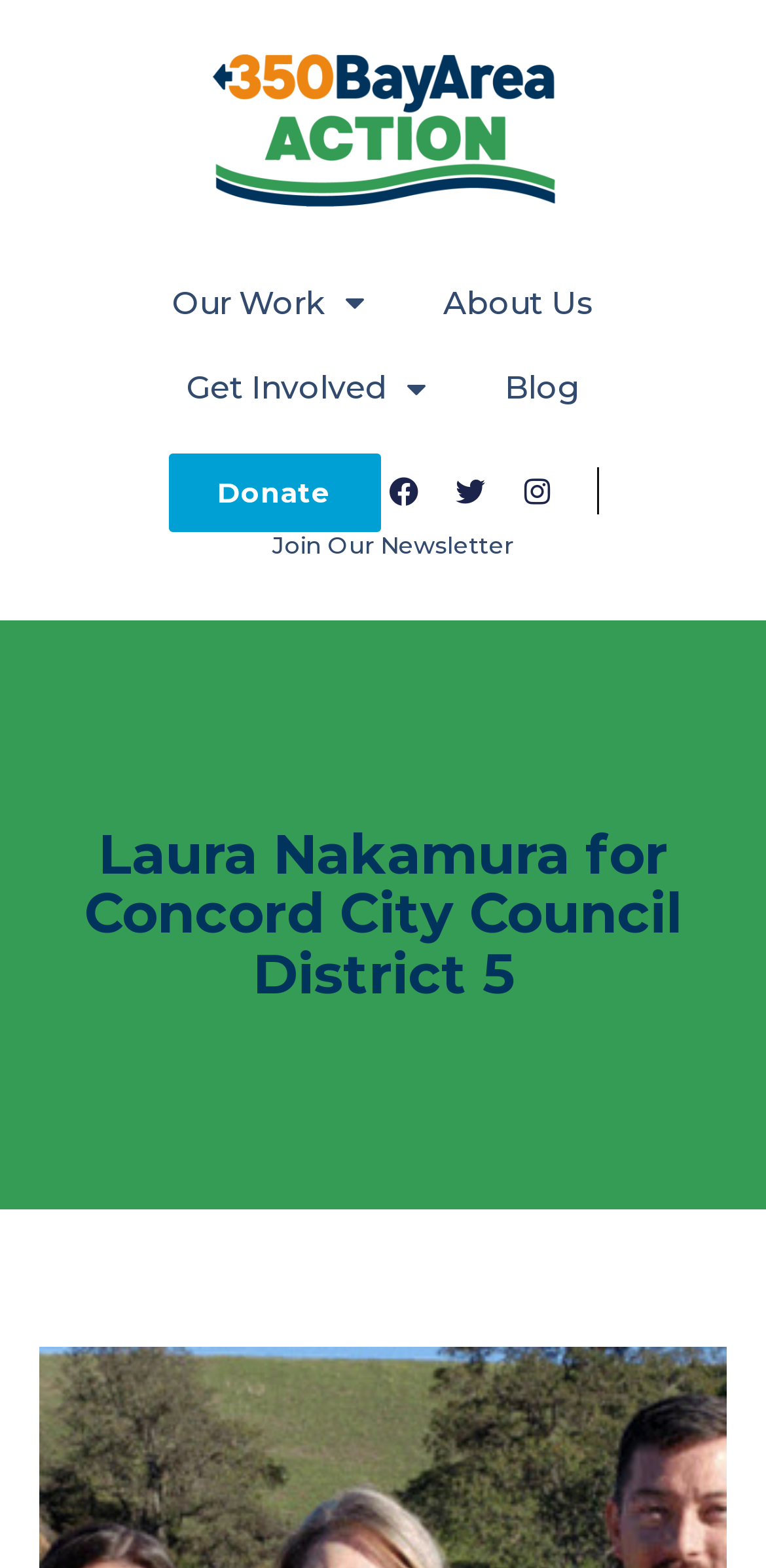Predict the bounding box coordinates for the UI element described as: "Get Involved". The coordinates should be four float numbers between 0 and 1, presented as [left, top, right, bottom].

[0.192, 0.22, 0.608, 0.275]